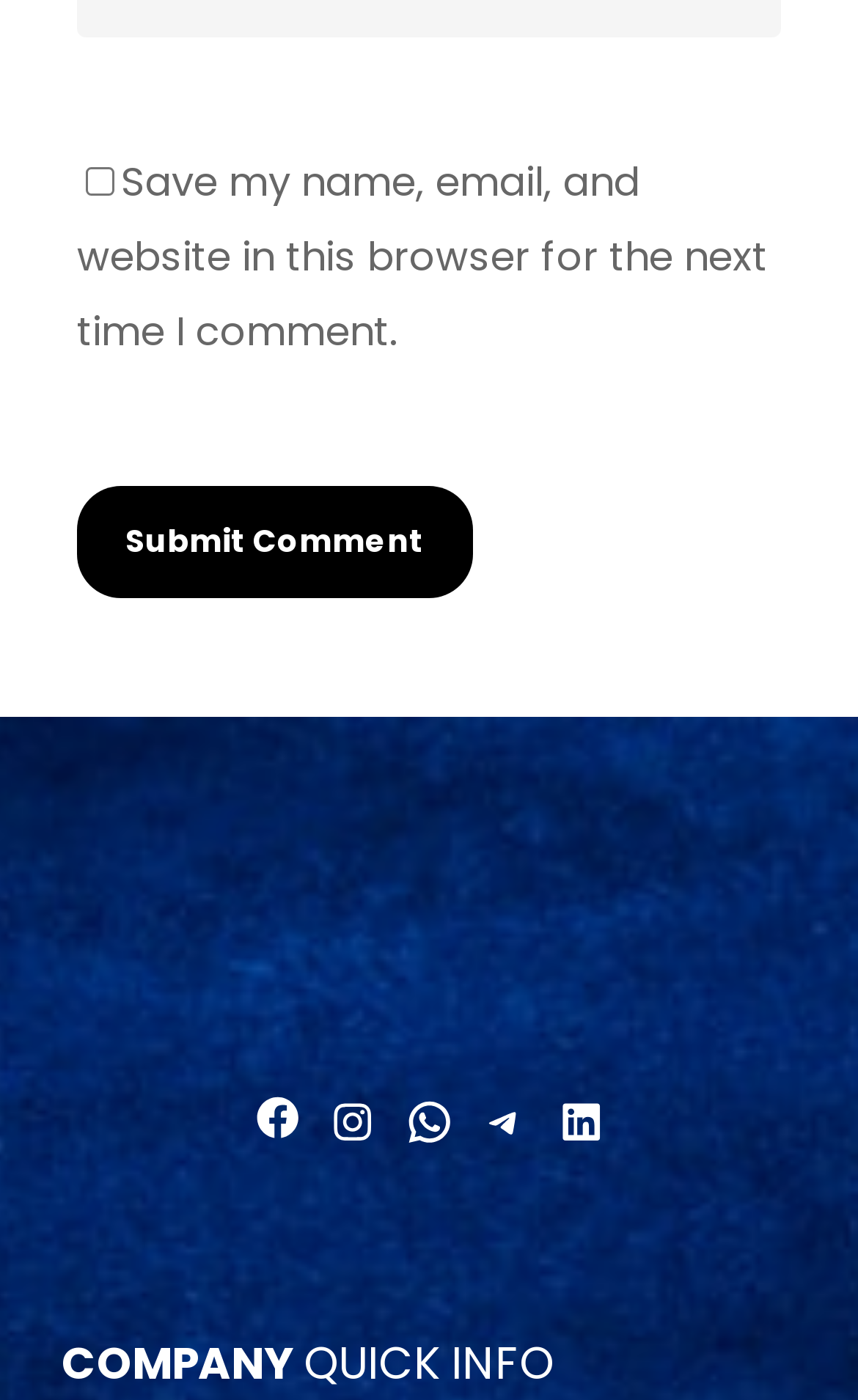What are the two sections at the bottom?
Answer the question with a single word or phrase derived from the image.

COMPANY, QUICK INFO